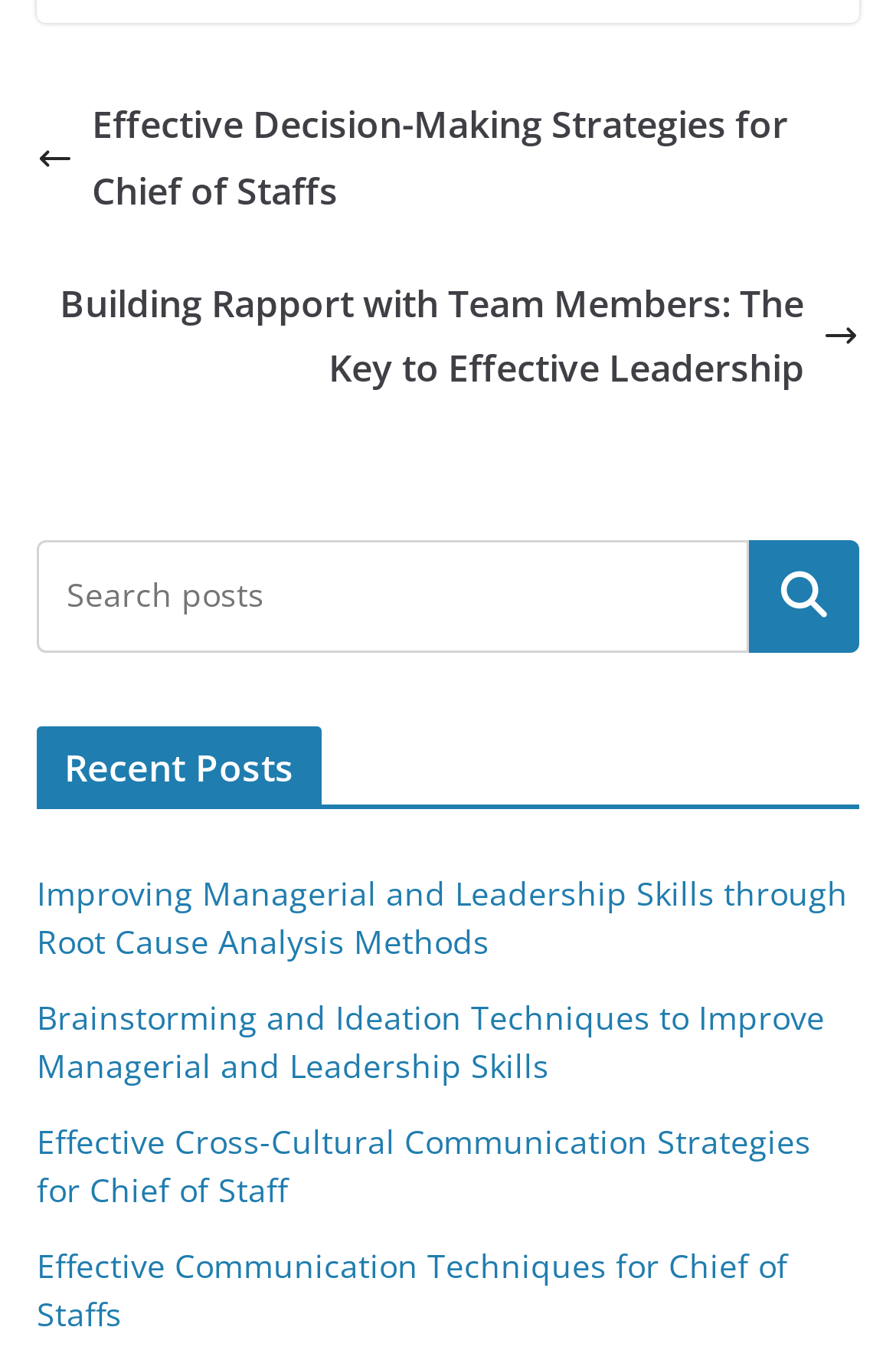Please specify the bounding box coordinates of the clickable region to carry out the following instruction: "Read the article about Effective Decision-Making Strategies for Chief of Staffs". The coordinates should be four float numbers between 0 and 1, in the format [left, top, right, bottom].

[0.041, 0.068, 0.959, 0.165]